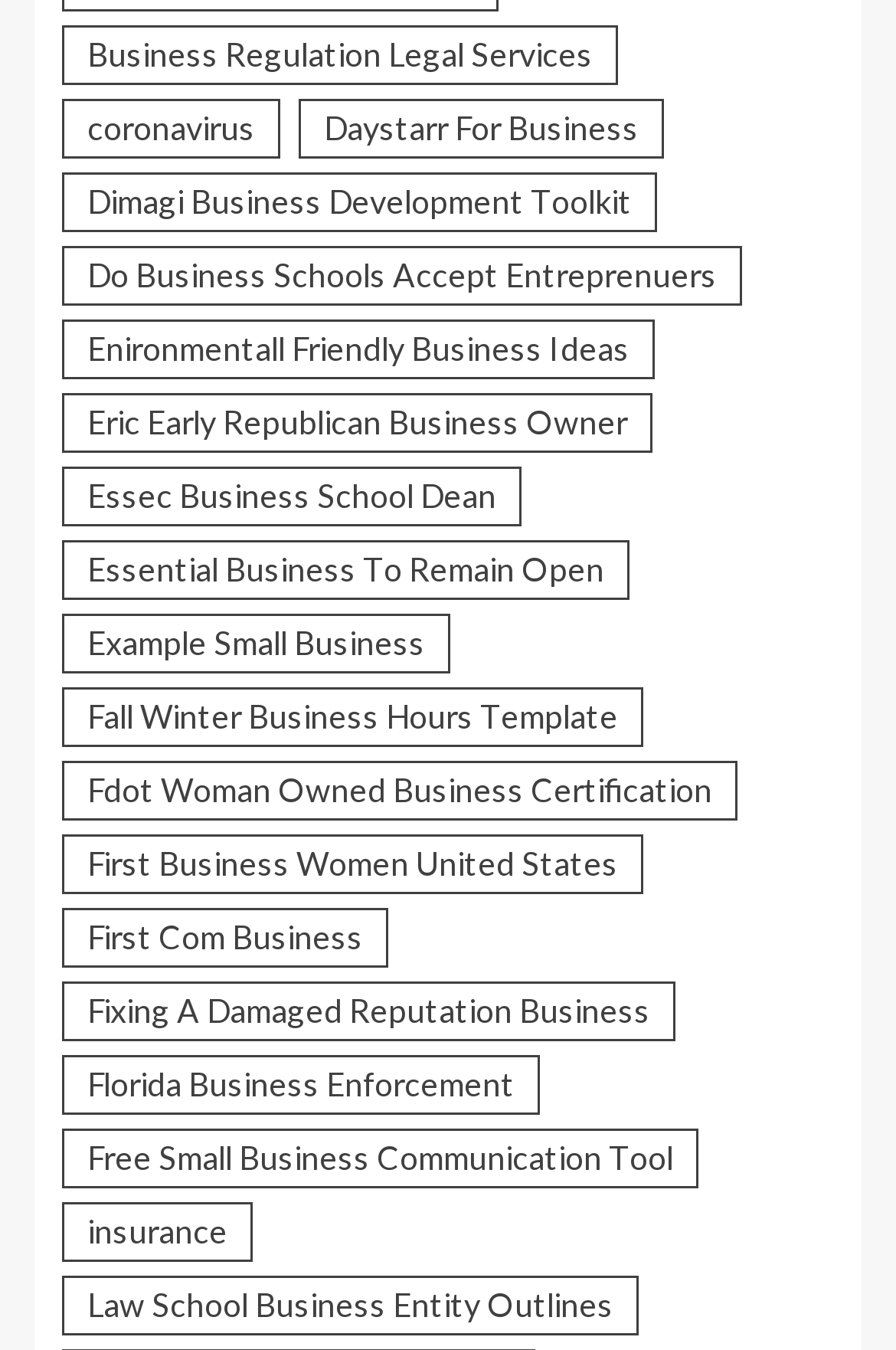How many items are associated with the link 'Business Regulation Legal Services'?
Please provide a comprehensive answer based on the contents of the image.

According to the link 'Business Regulation Legal Services', there are 282 items associated with this topic, indicating a significant amount of content related to business regulation and legal services.